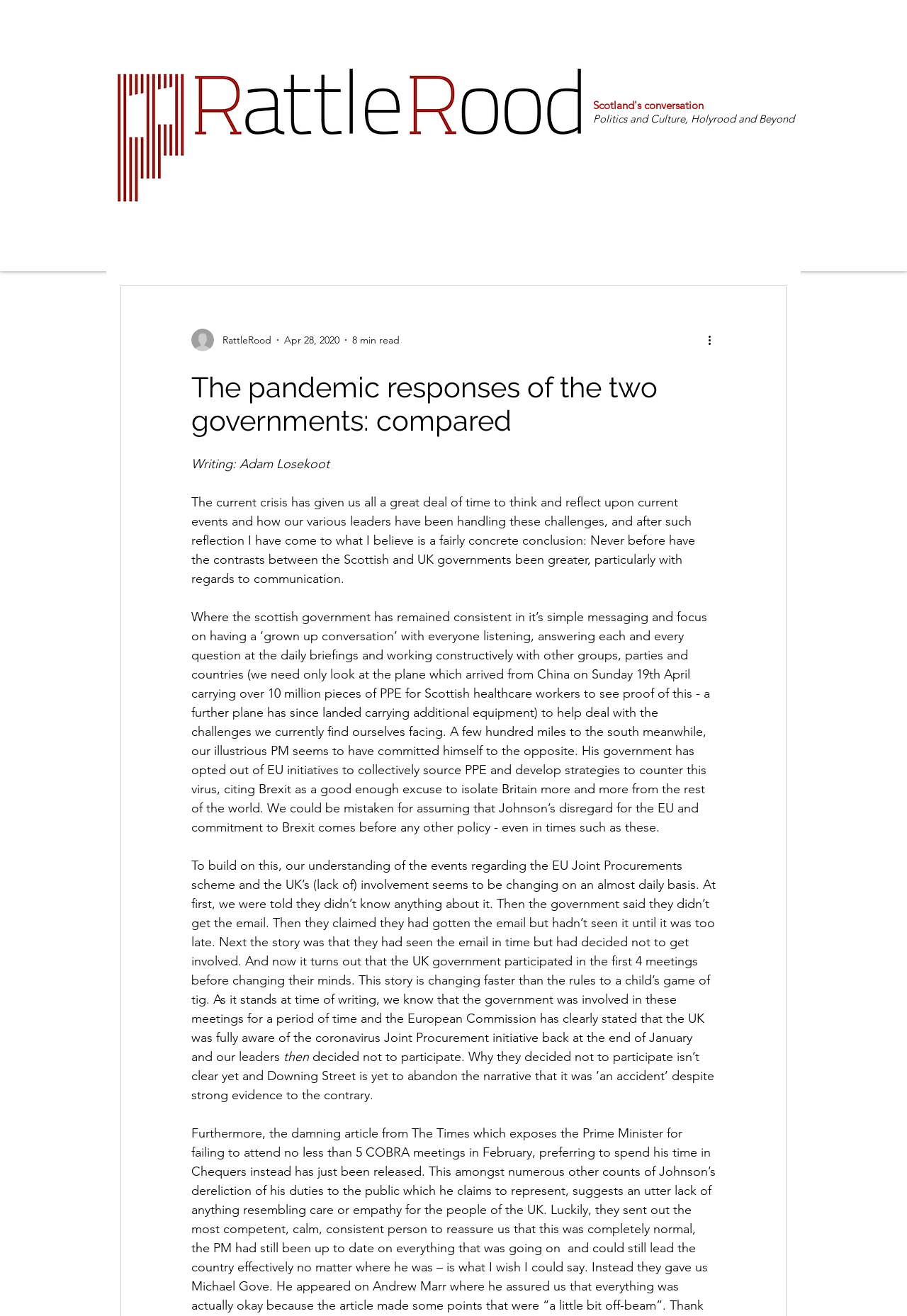Give the bounding box coordinates for this UI element: "3 Steps to Perfect Stamping". The coordinates should be four float numbers between 0 and 1, arranged as [left, top, right, bottom].

None